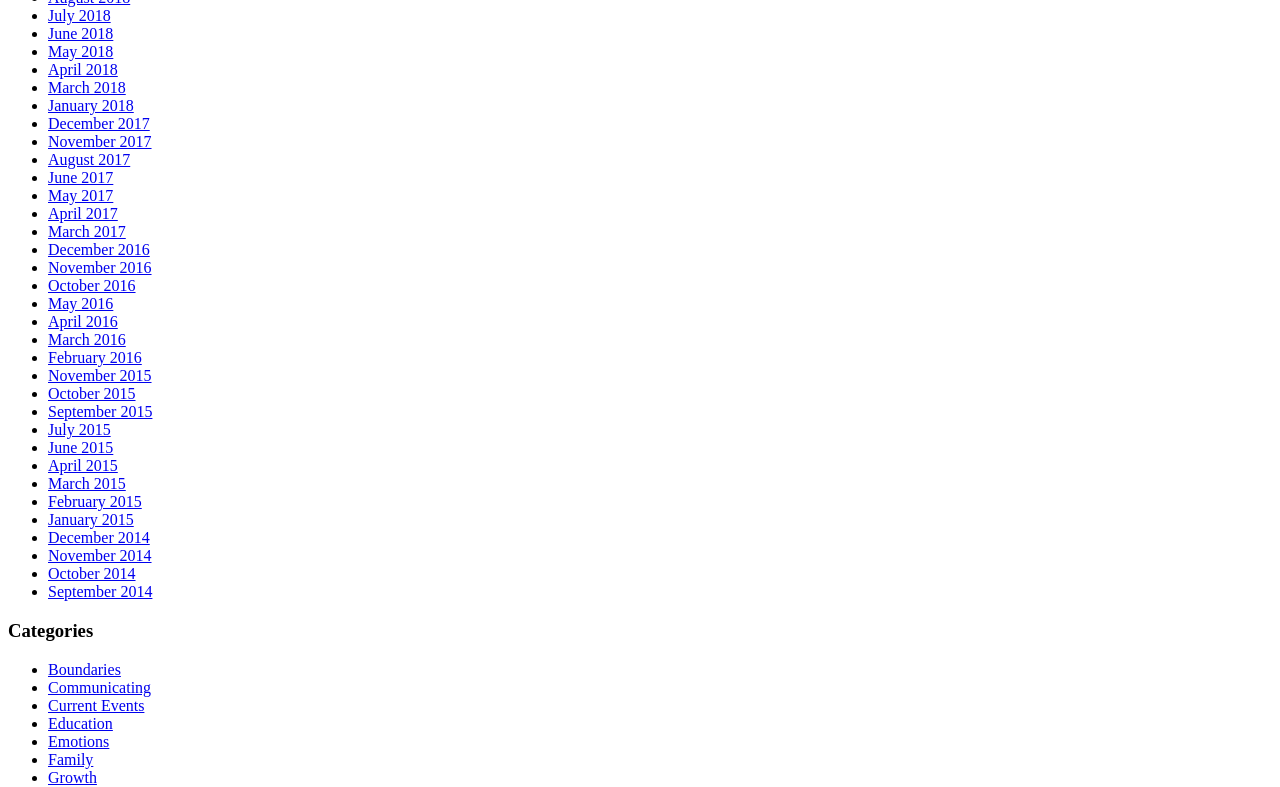Identify the bounding box coordinates for the element you need to click to achieve the following task: "View Family". Provide the bounding box coordinates as four float numbers between 0 and 1, in the form [left, top, right, bottom].

[0.038, 0.954, 0.073, 0.976]